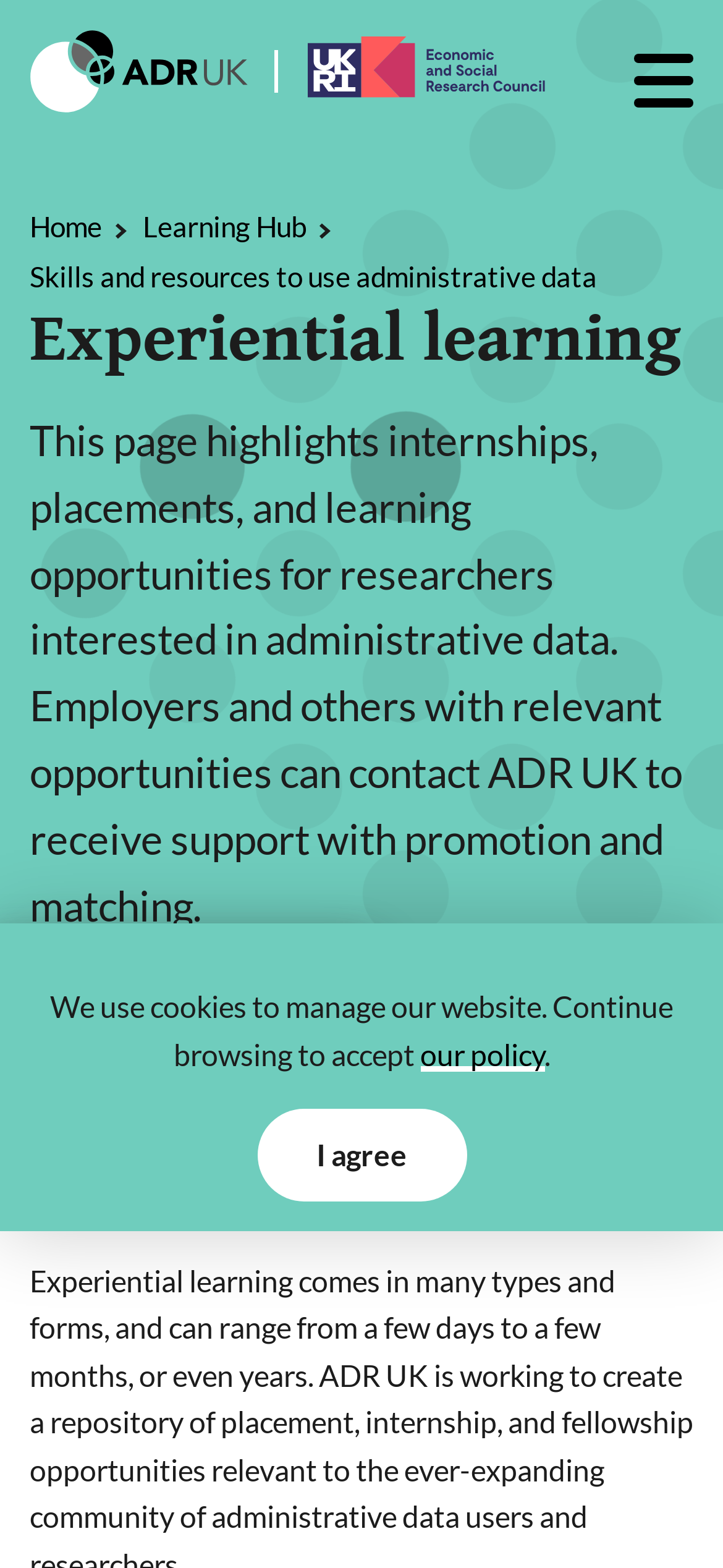Extract the bounding box for the UI element that matches this description: "August 2021".

None